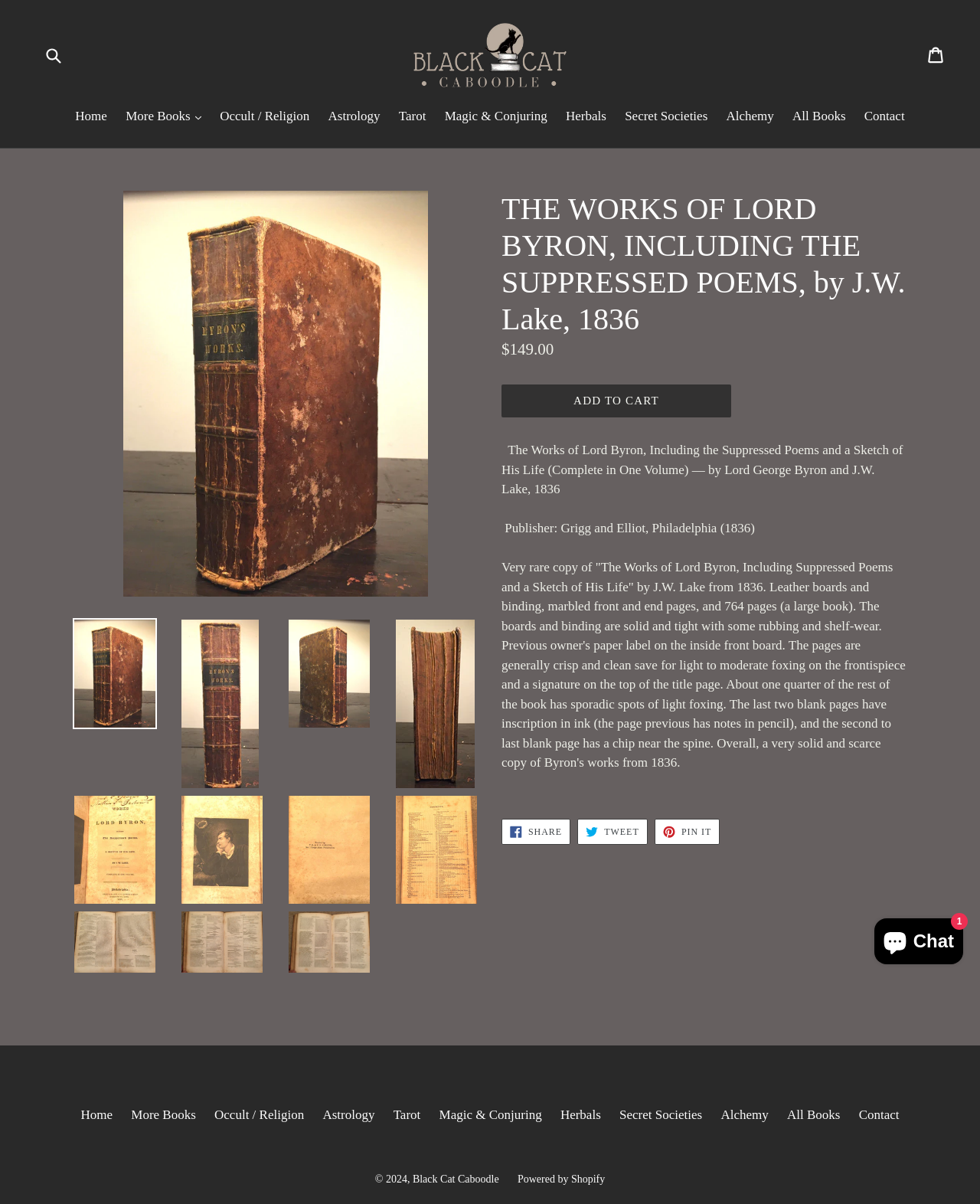What is the name of the book?
Please provide a single word or phrase answer based on the image.

The Works of Lord Byron